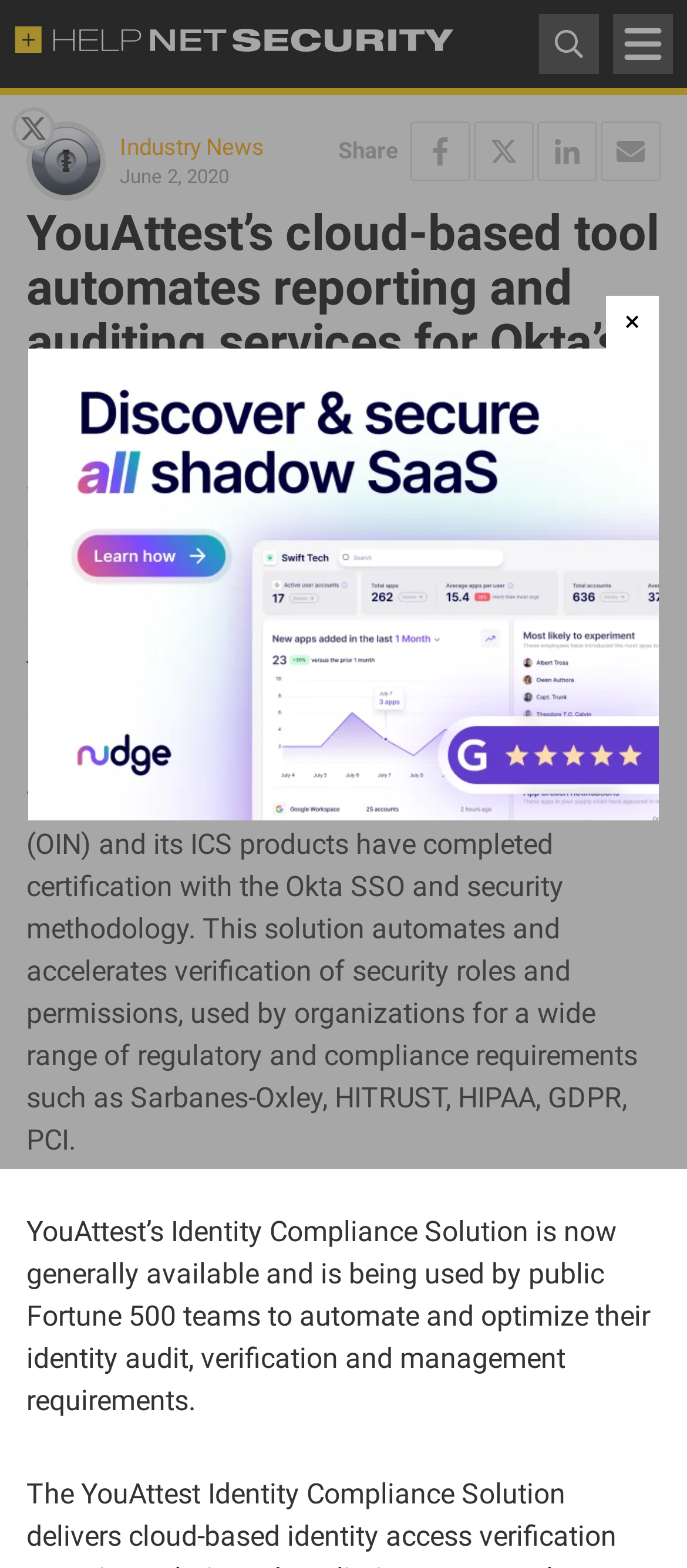Determine the bounding box coordinates of the clickable element necessary to fulfill the instruction: "Visit YouAttest's website". Provide the coordinates as four float numbers within the 0 to 1 range, i.e., [left, top, right, bottom].

[0.038, 0.306, 0.213, 0.328]